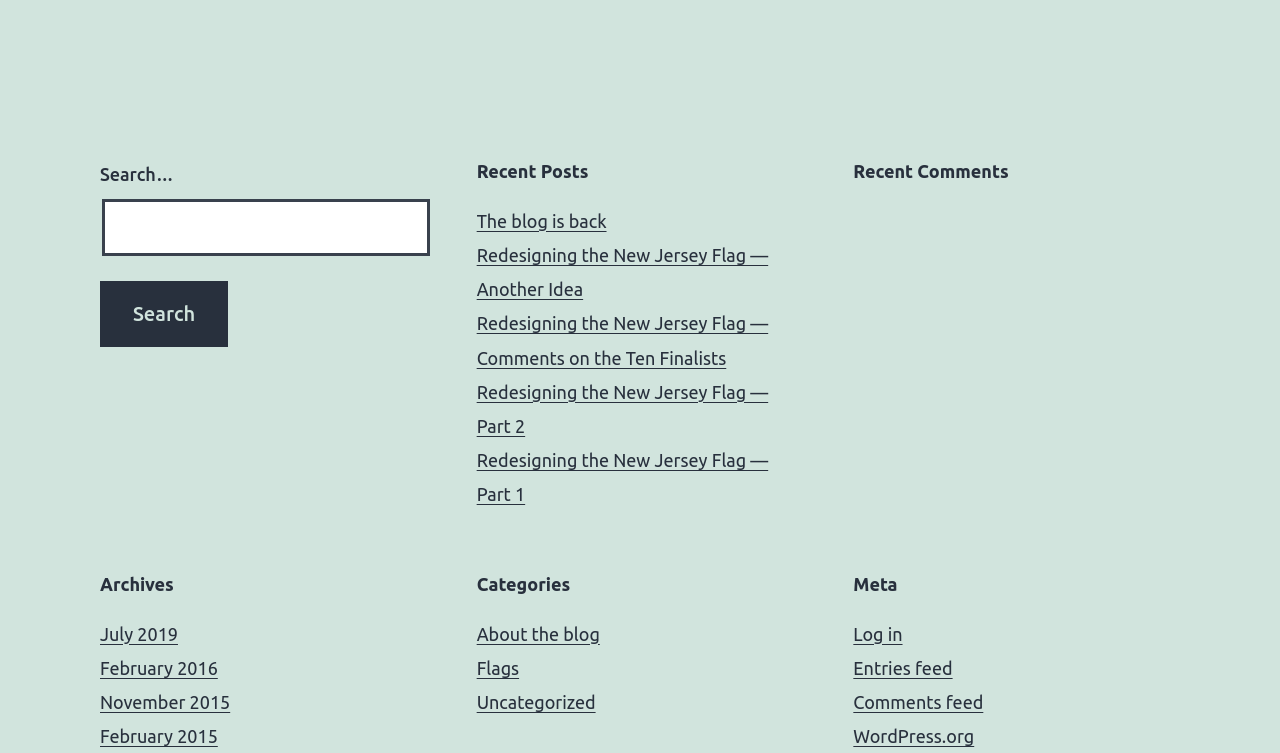Find and specify the bounding box coordinates that correspond to the clickable region for the instruction: "Explore resources".

None